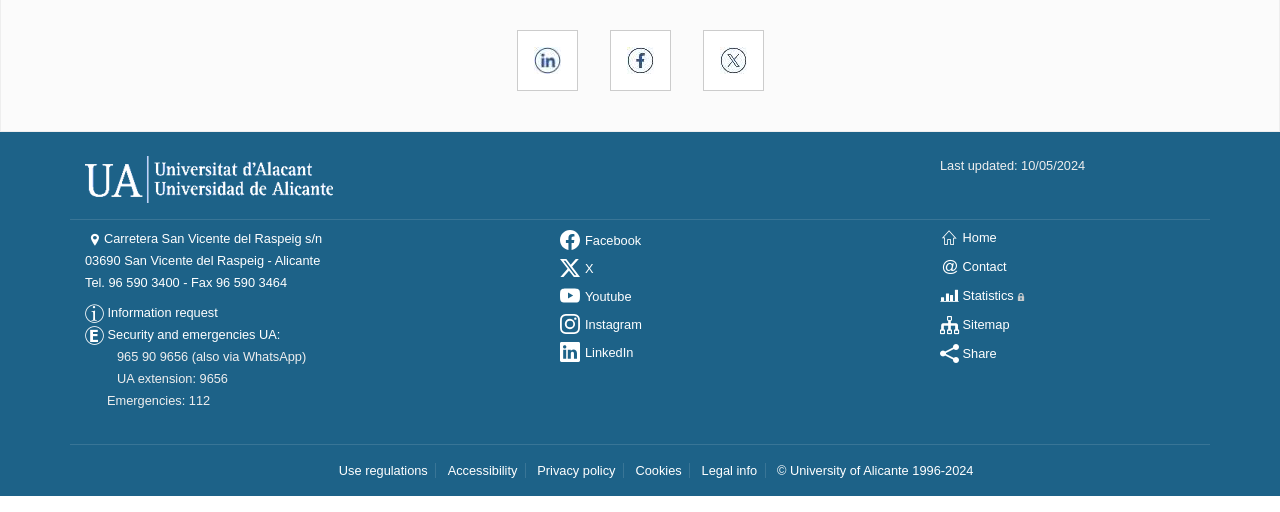What is the copyright year range of the University of Alicante?
Refer to the screenshot and answer in one word or phrase.

1996-2024